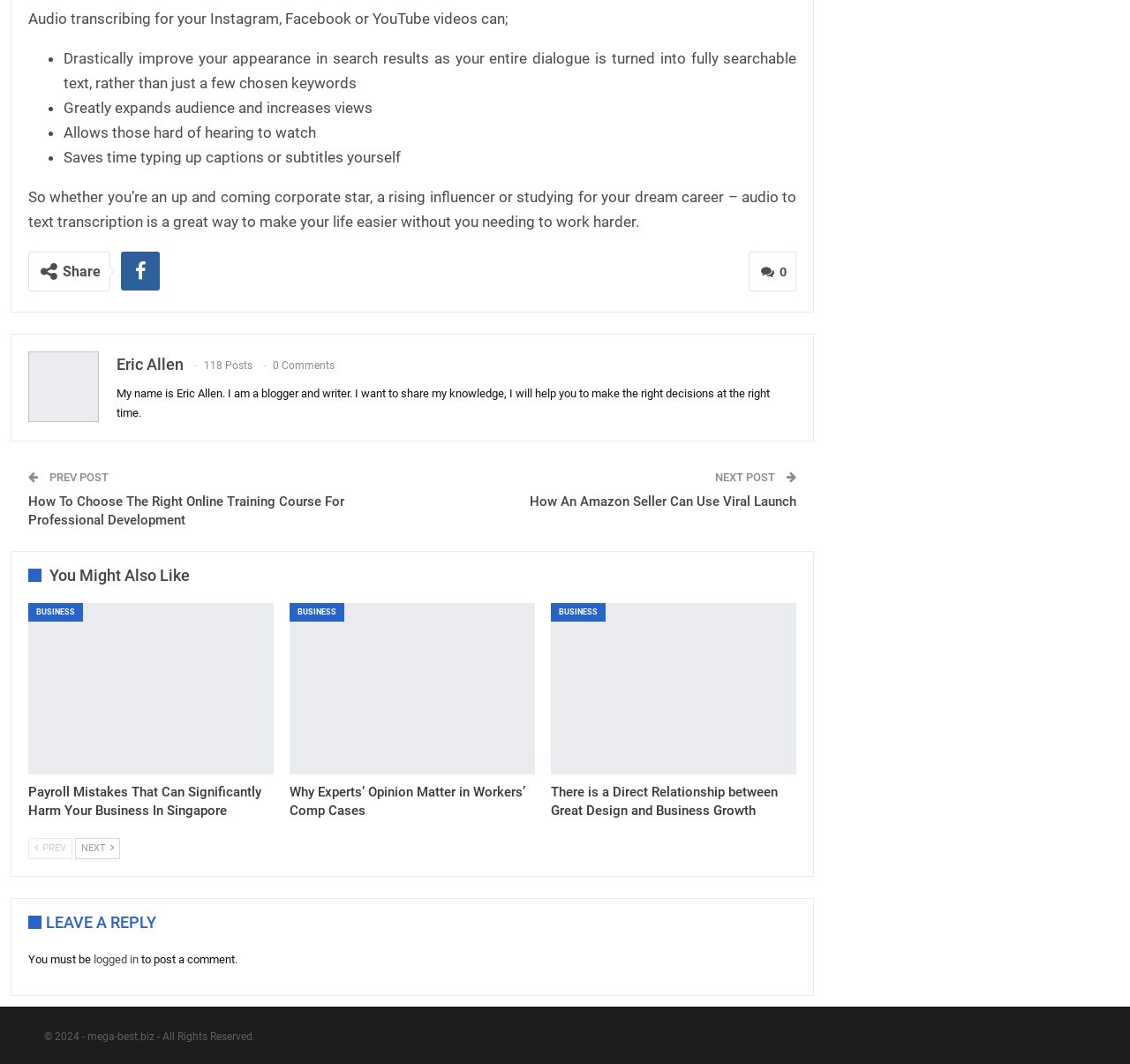Please look at the image and answer the question with a detailed explanation: What is the main topic of the webpage?

The webpage is about the benefits of audio transcribing for social media videos, as described in the first paragraph of the webpage.